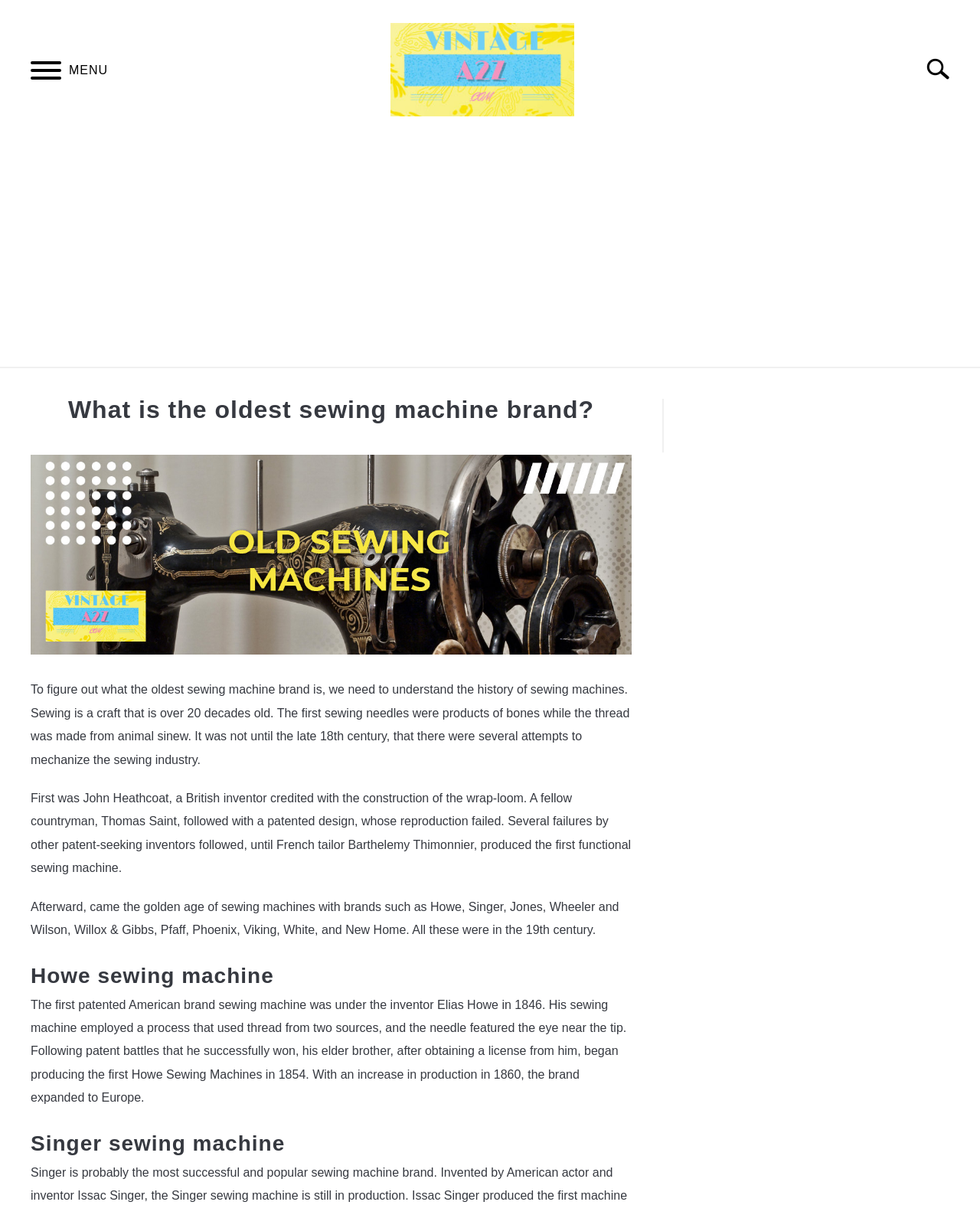Detail the various sections and features of the webpage.

This webpage is about the history of sewing machines, specifically focusing on the oldest sewing machine brand. At the top, there is a menu button on the left and a search bar on the right. Below the menu button, there are two links: "VINTAGE SEWING MACHINES" and "VINTAGE WASHING MACHINES". 

The main content of the webpage is divided into sections. The first section has a heading "What is the oldest sewing machine brand?" followed by the author's name, "James Miller", and a link to "Vintage sewing machines". Below this, there is an image of old sewing machines. 

The article then begins, explaining the history of sewing machines, stating that sewing is a craft over 20 decades old. The text describes the early attempts to mechanize the sewing industry, mentioning inventors such as John Heathcoat, Thomas Saint, and Barthelemy Thimonnier. 

The next section is about the golden age of sewing machines, listing brands such as Howe, Singer, Jones, Wheeler and Wilson, Willox & Gibbs, Pfaff, Phoenix, Viking, White, and New Home, all of which emerged in the 19th century. 

The webpage then delves deeper into the history of specific brands, starting with the Howe sewing machine, which was patented by Elias Howe in 1846. The text explains the features of his sewing machine and how it was produced and expanded to Europe. 

Finally, there is a section about the Singer sewing machine, although the content is not fully provided in the accessibility tree.